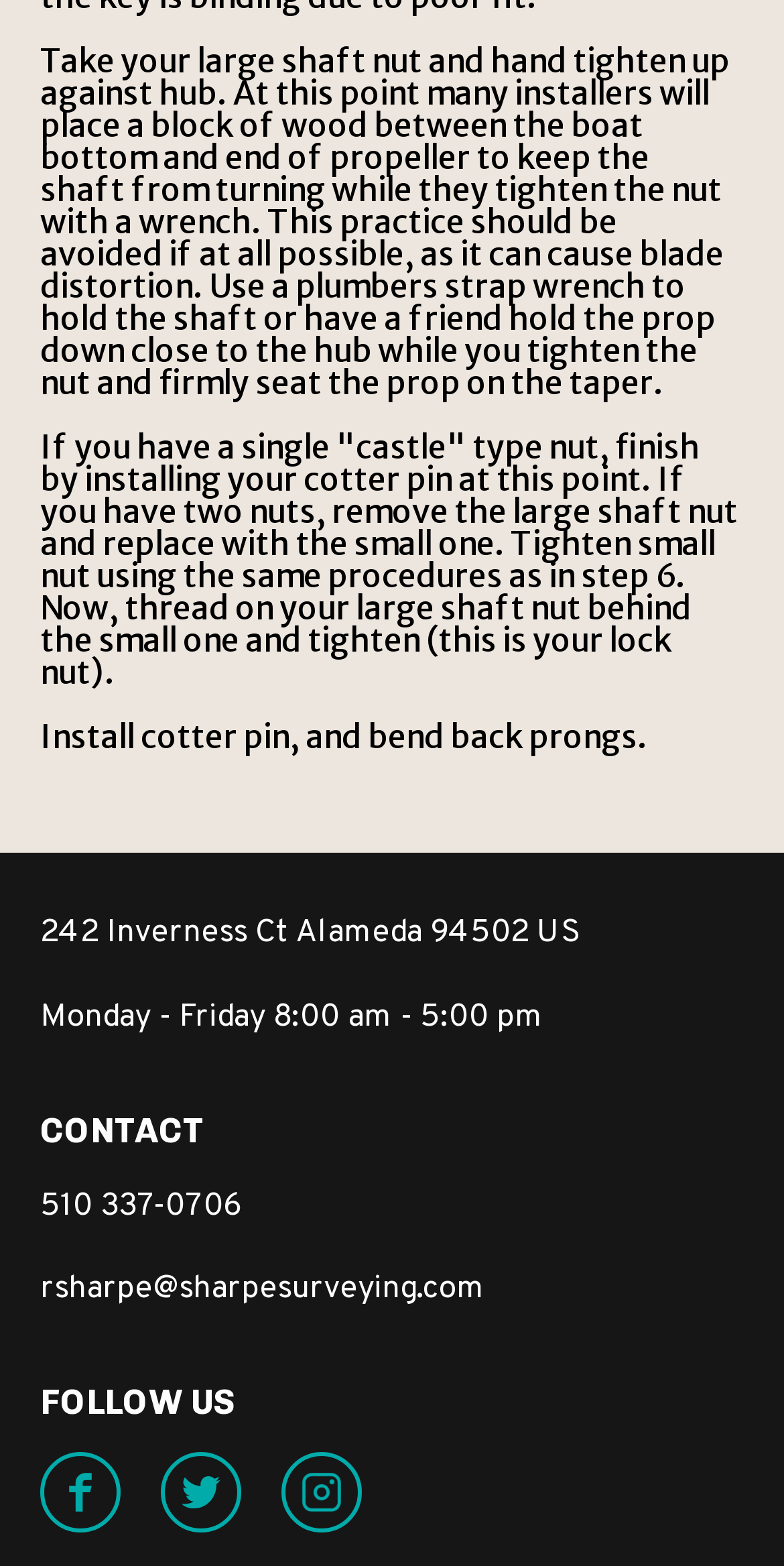Please answer the following question using a single word or phrase: 
What is the email address of the company?

rsharpe@sharpesurveying.com